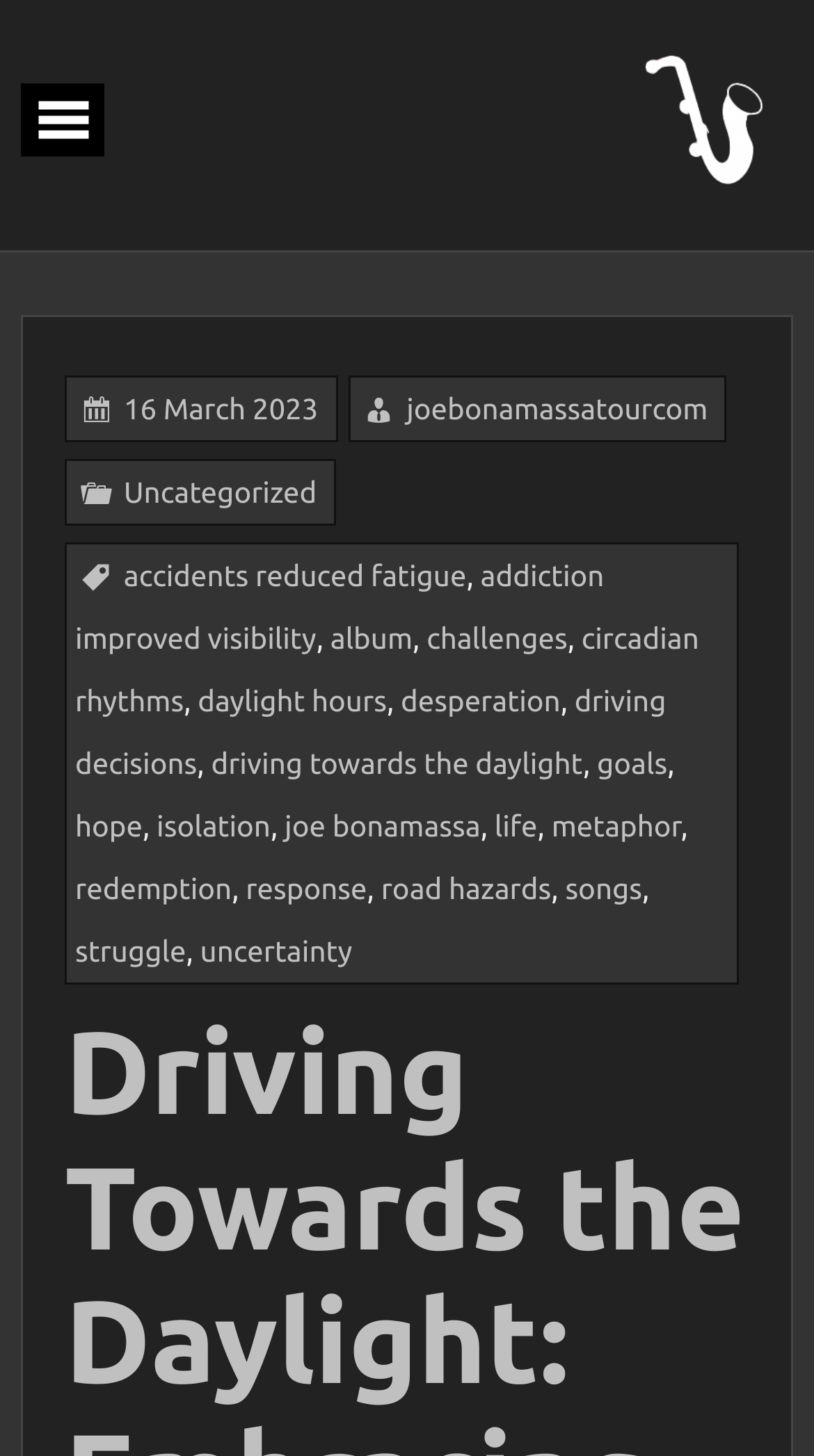Answer the question in one word or a short phrase:
What is the category of the article?

Uncategorized